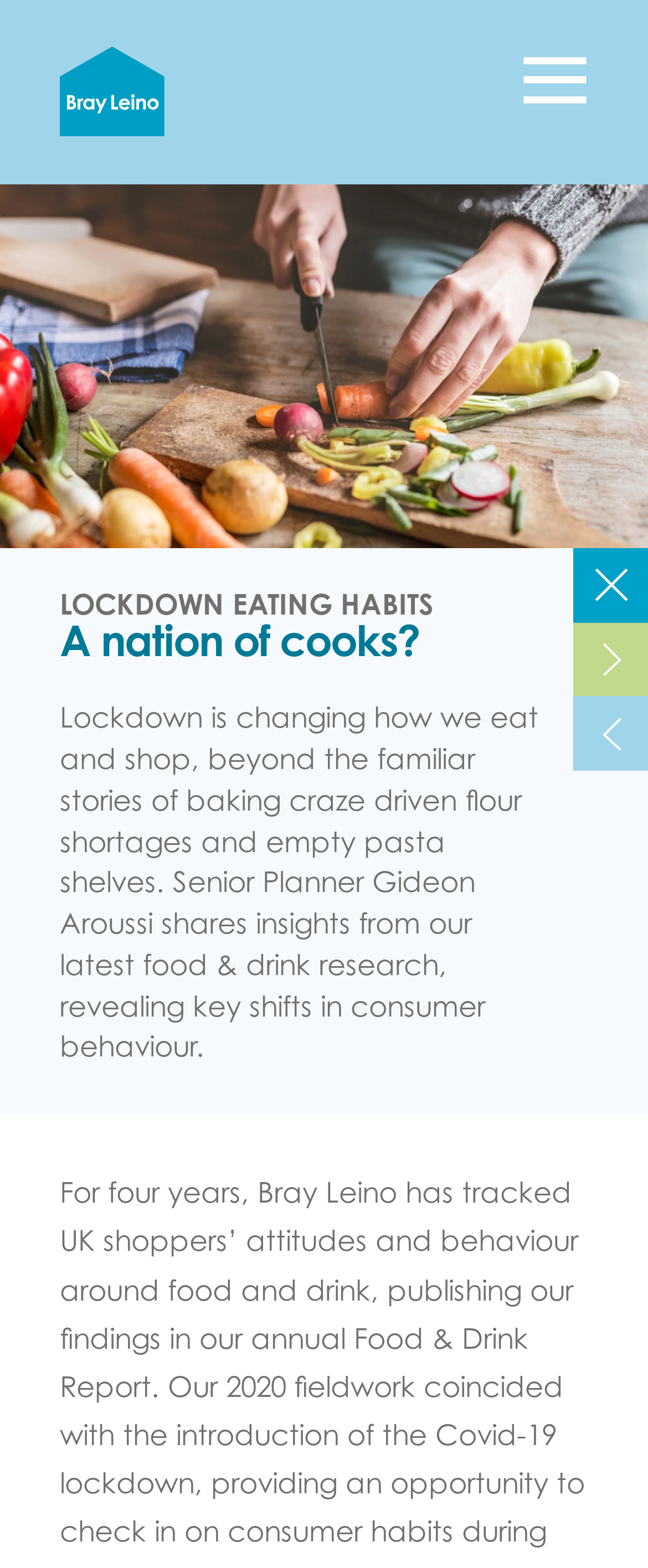Using the element description Navigation toggle, predict the bounding box coordinates for the UI element. Provide the coordinates in (top-left x, top-left y, bottom-right x, bottom-right y) format with values ranging from 0 to 1.

[0.805, 0.03, 0.908, 0.087]